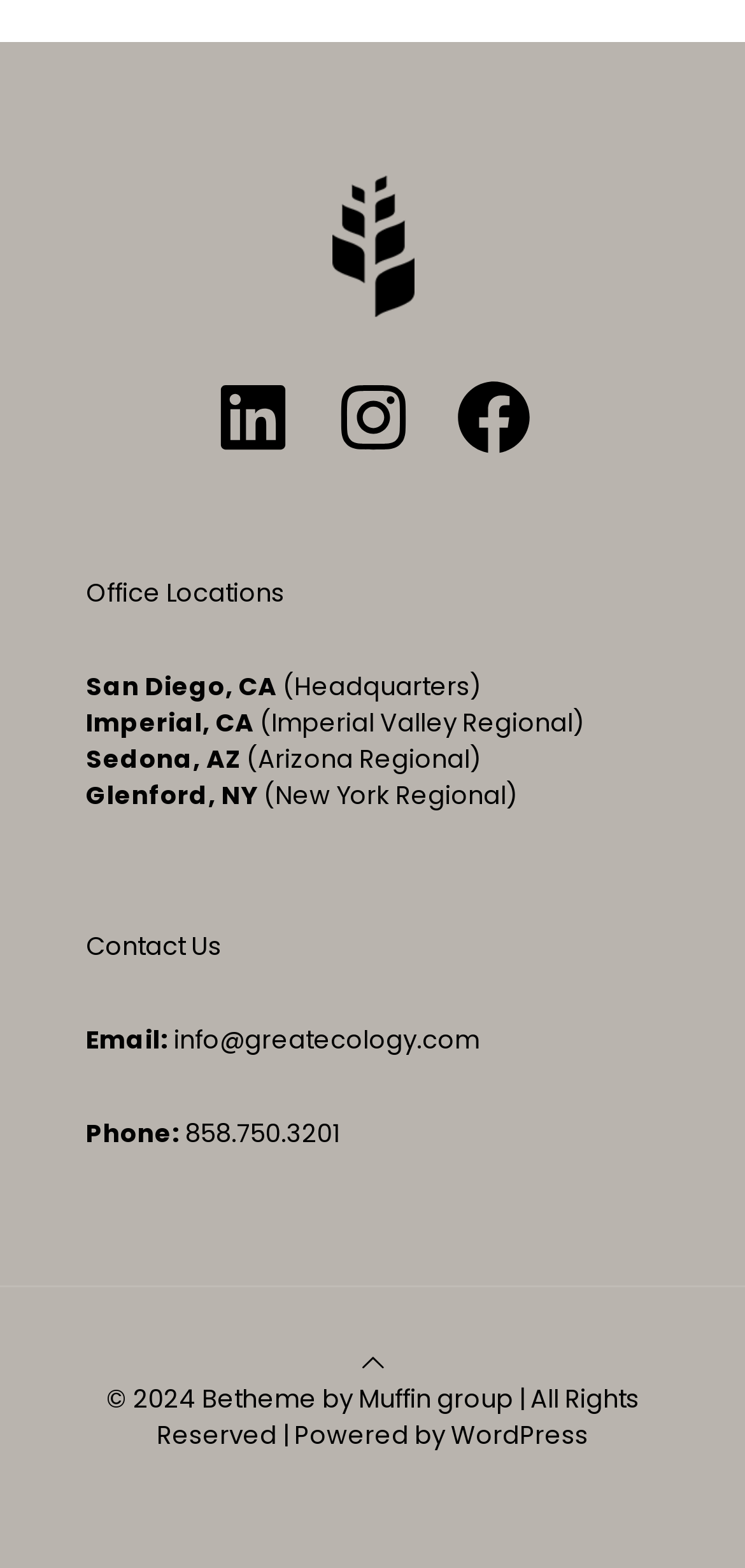Can you pinpoint the bounding box coordinates for the clickable element required for this instruction: "View LinkedIn profile"? The coordinates should be four float numbers between 0 and 1, i.e., [left, top, right, bottom].

[0.281, 0.239, 0.396, 0.293]